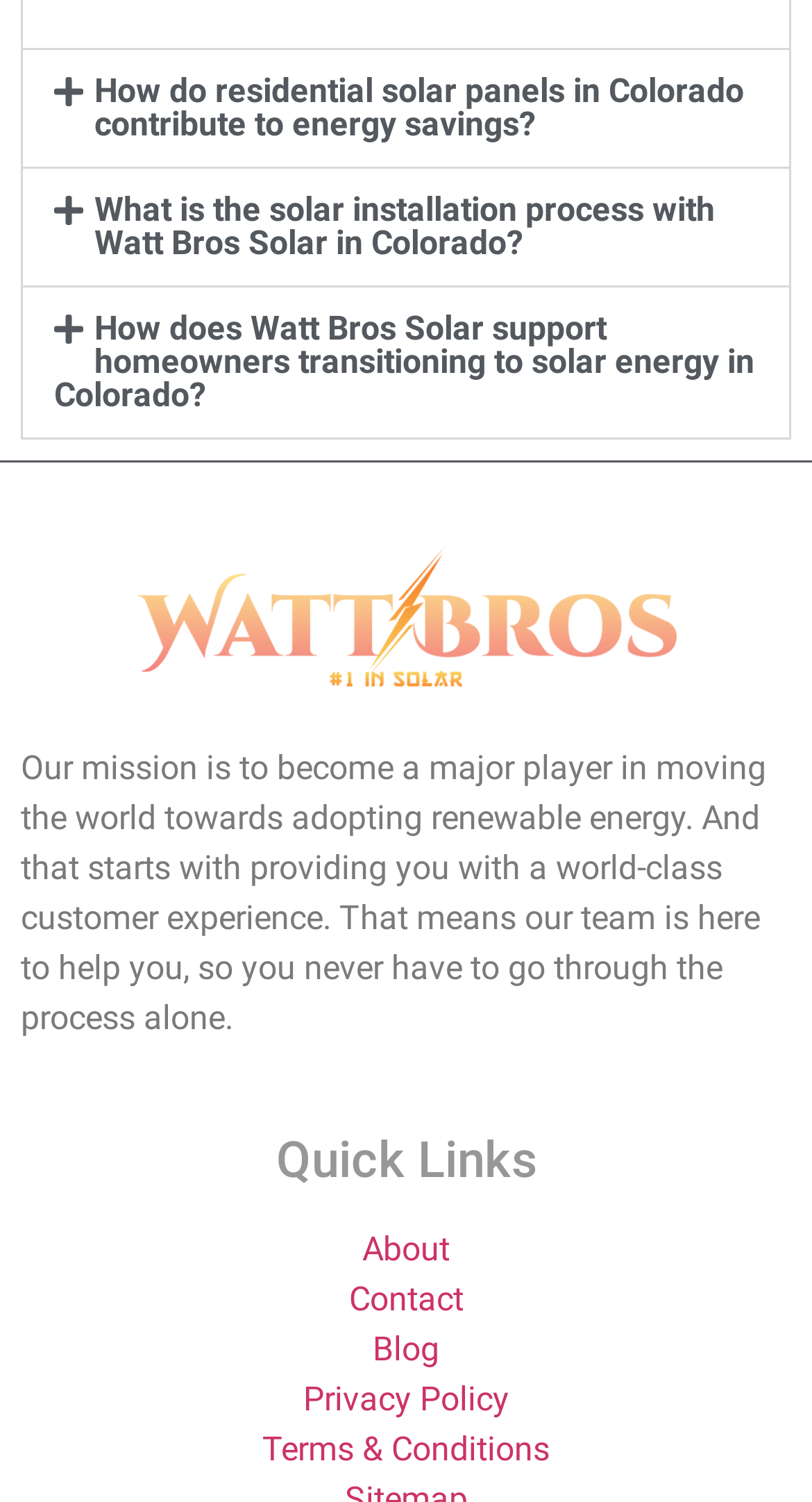What is the mission of the company?
Refer to the image and provide a concise answer in one word or phrase.

To provide a world-class customer experience